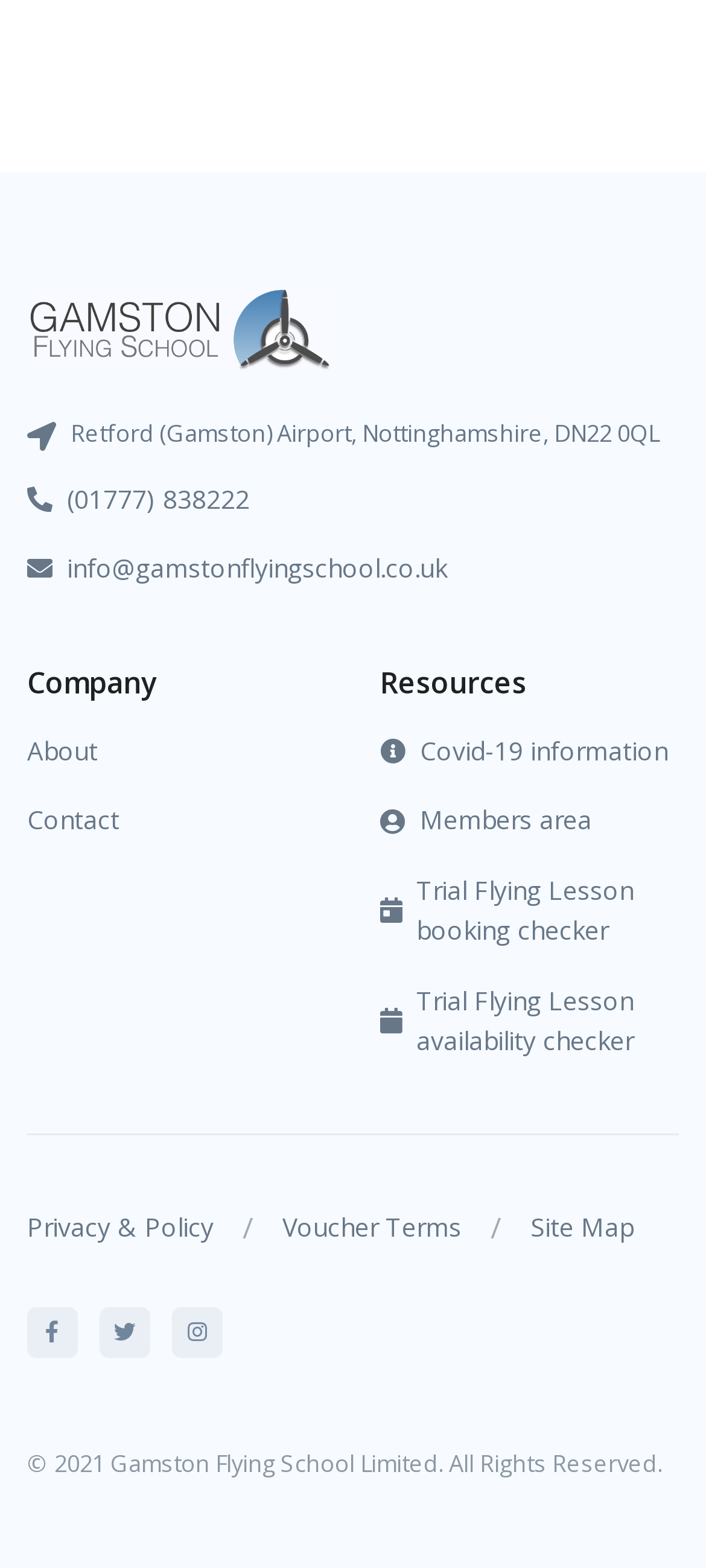What is the address of Retford (Gamston) Airport?
Analyze the image and provide a thorough answer to the question.

The address can be found in the static text element located at the top of the webpage, which reads 'Retford (Gamston) Airport, Nottinghamshire, DN22 0QL'.